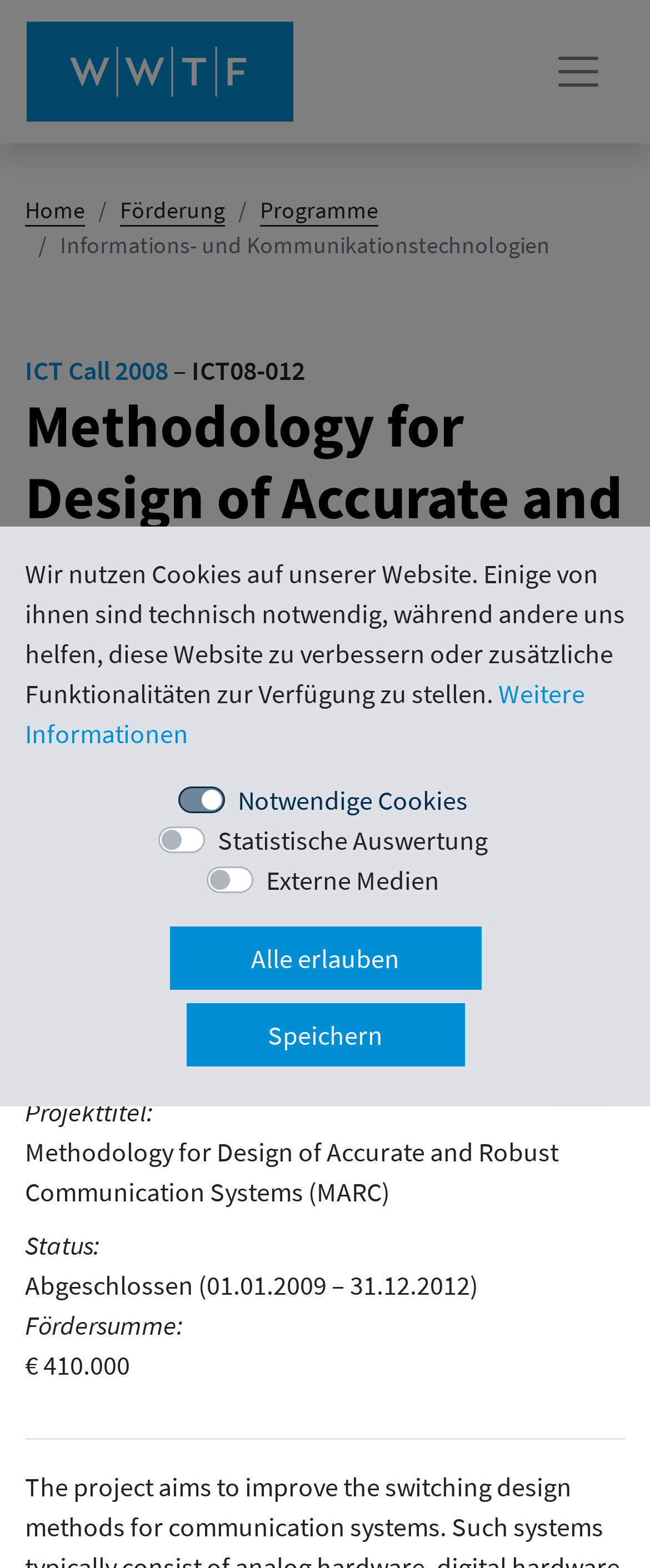Provide the bounding box coordinates of the HTML element this sentence describes: "Nach oben Scrollen".

[0.821, 0.626, 0.959, 0.683]